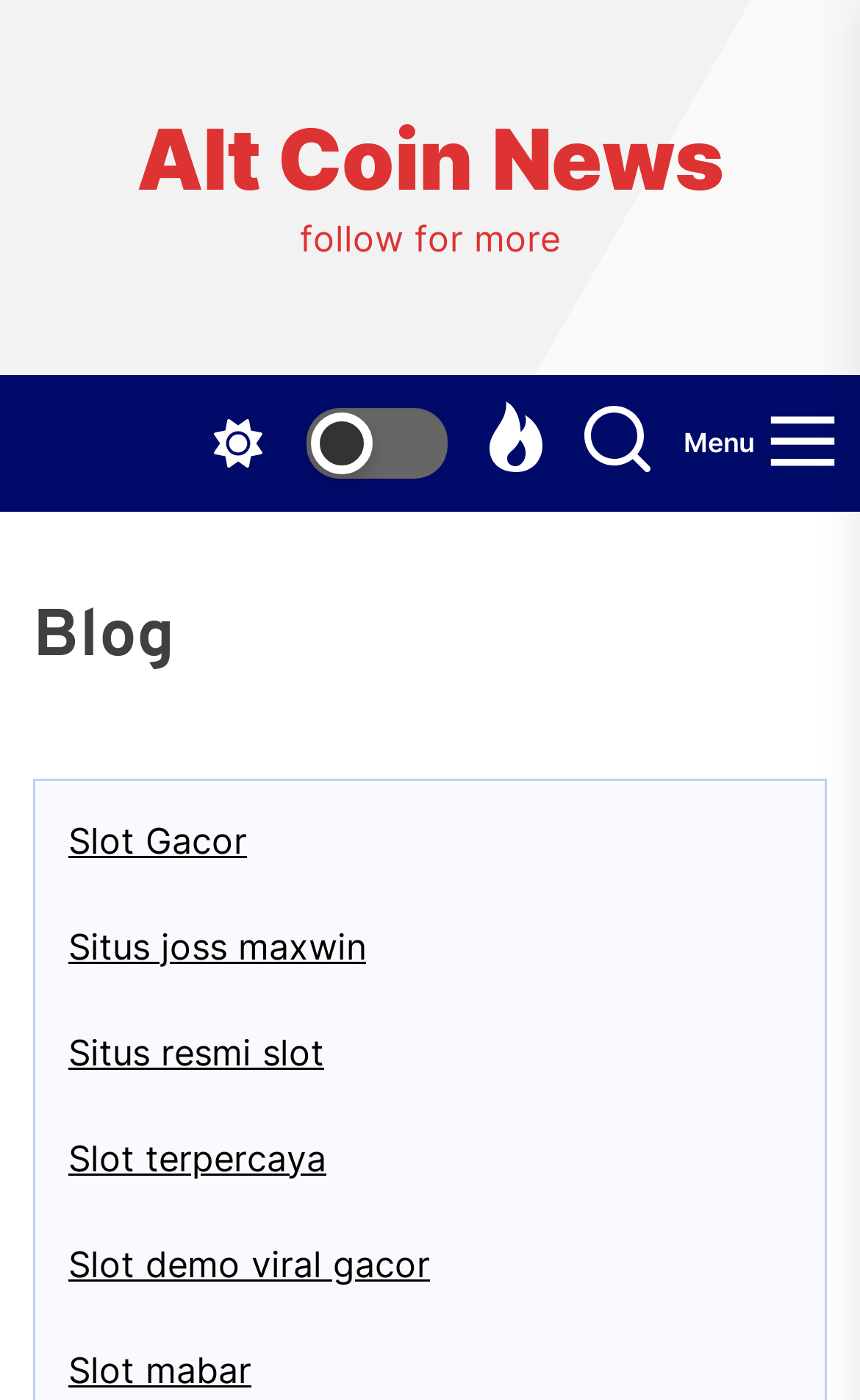Please determine the bounding box coordinates for the UI element described as: "News".

None